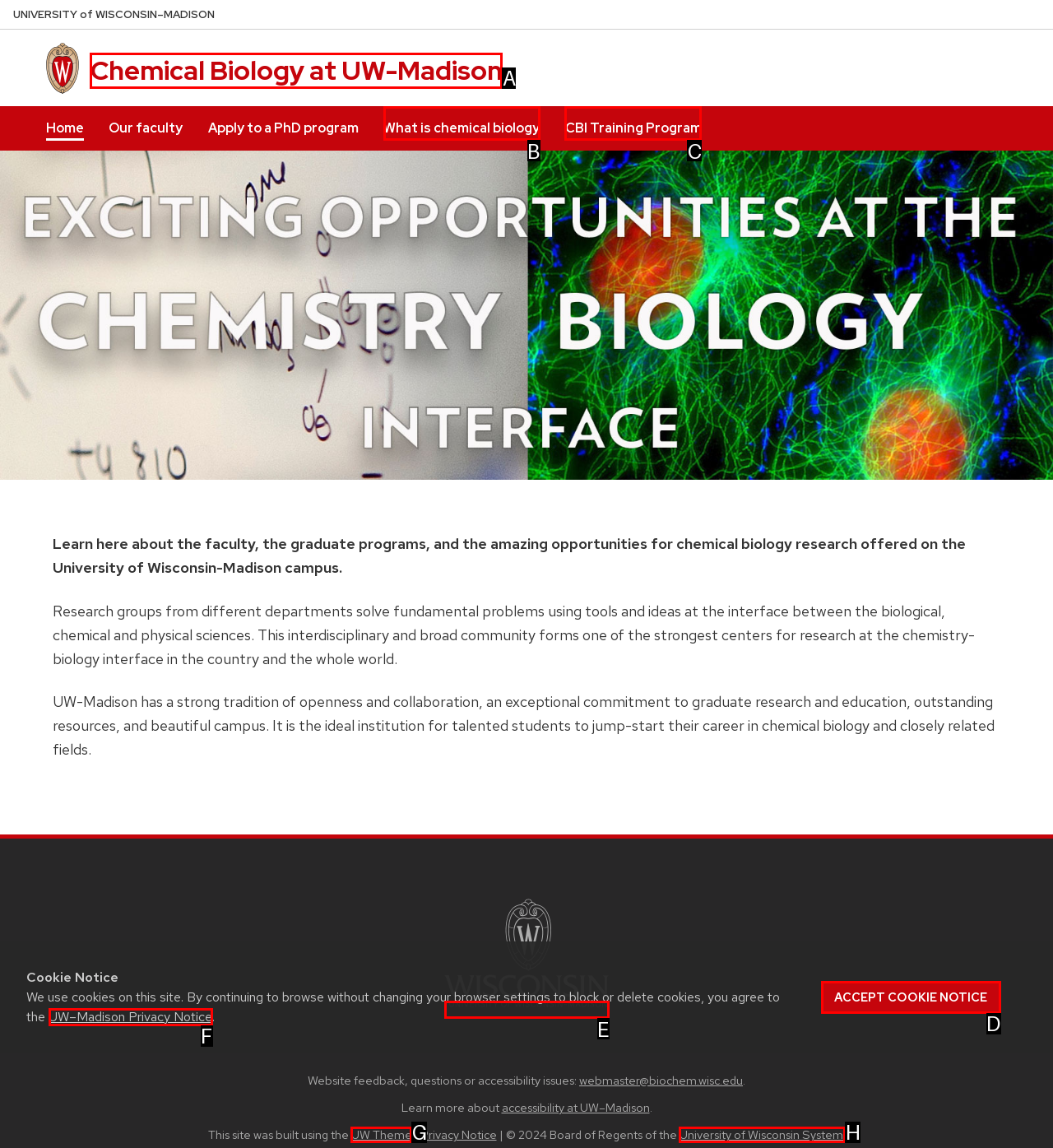Choose the HTML element that matches the description: UW Theme
Reply with the letter of the correct option from the given choices.

G